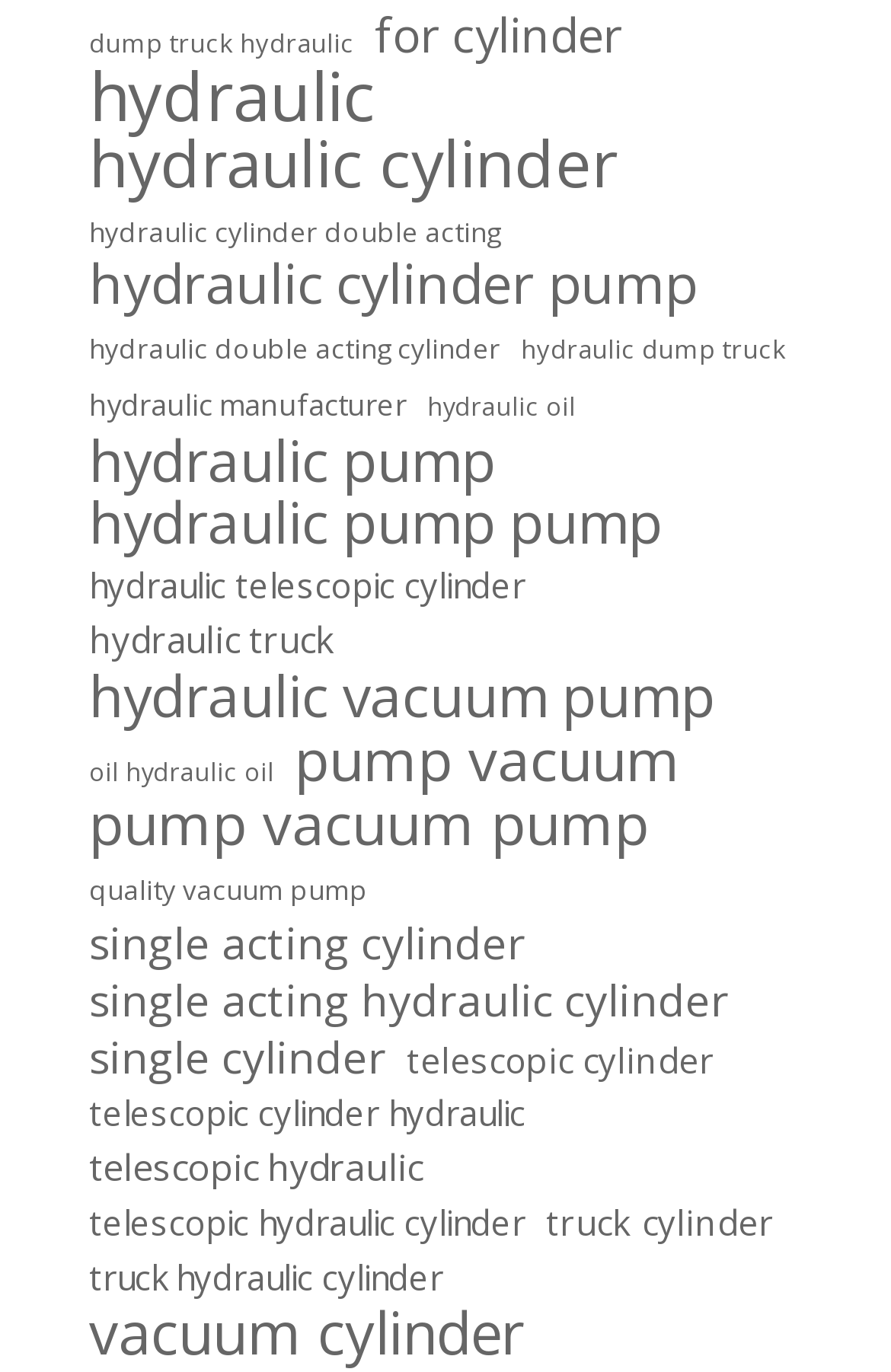Determine the bounding box coordinates of the region that needs to be clicked to achieve the task: "browse telescopic hydraulic cylinder".

[0.1, 0.872, 0.59, 0.912]